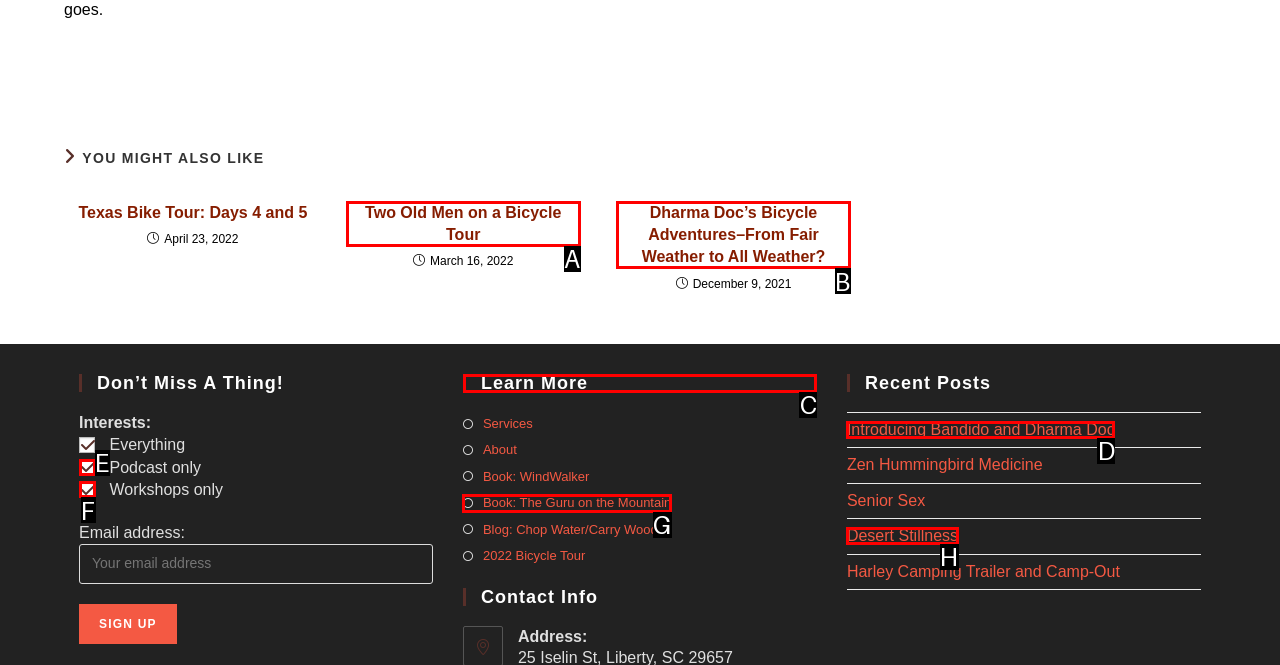Based on the choices marked in the screenshot, which letter represents the correct UI element to perform the task: Click on the 'Learn More' link?

C